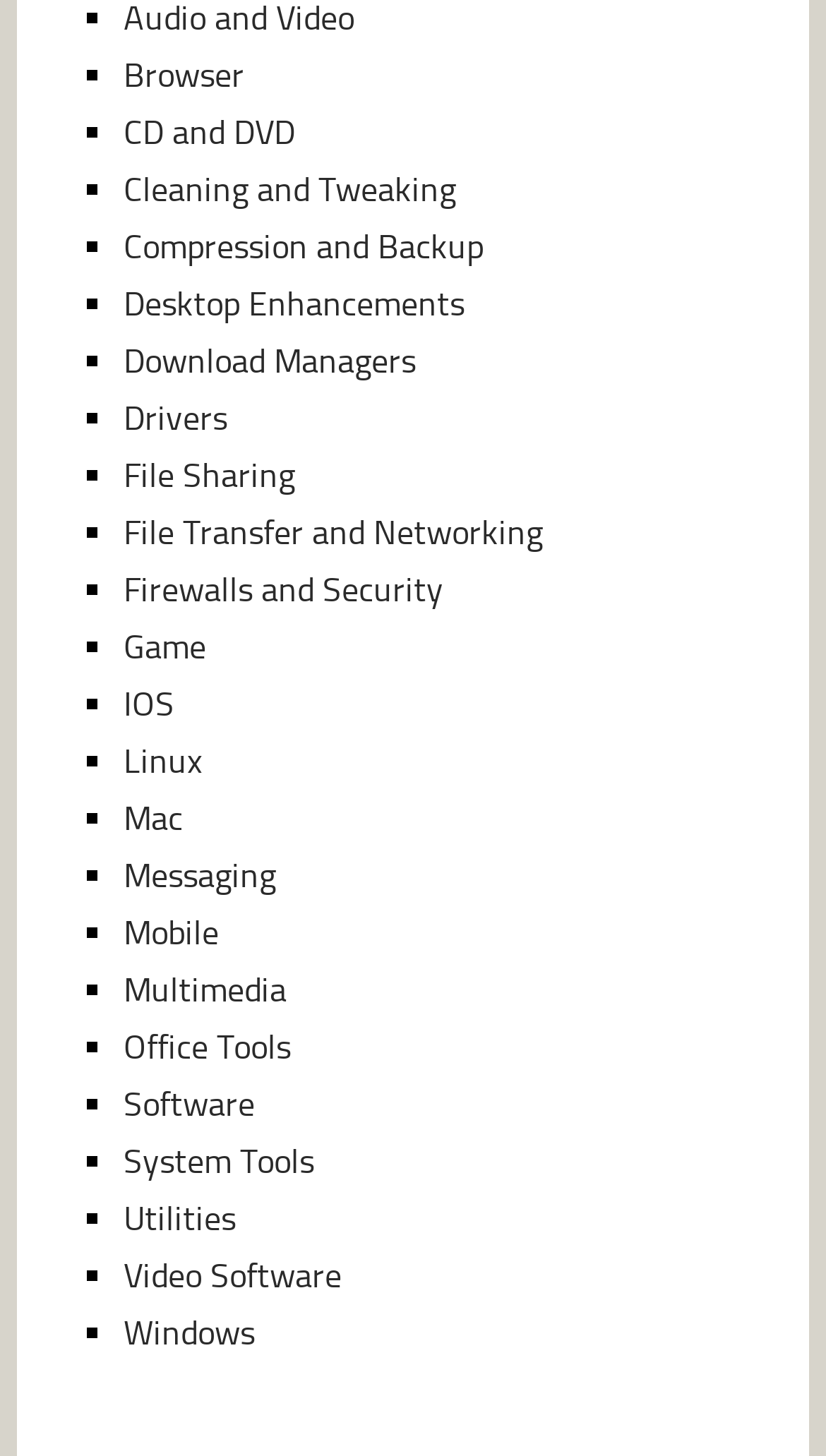Give a one-word or short-phrase answer to the following question: 
What is the last category listed?

Windows